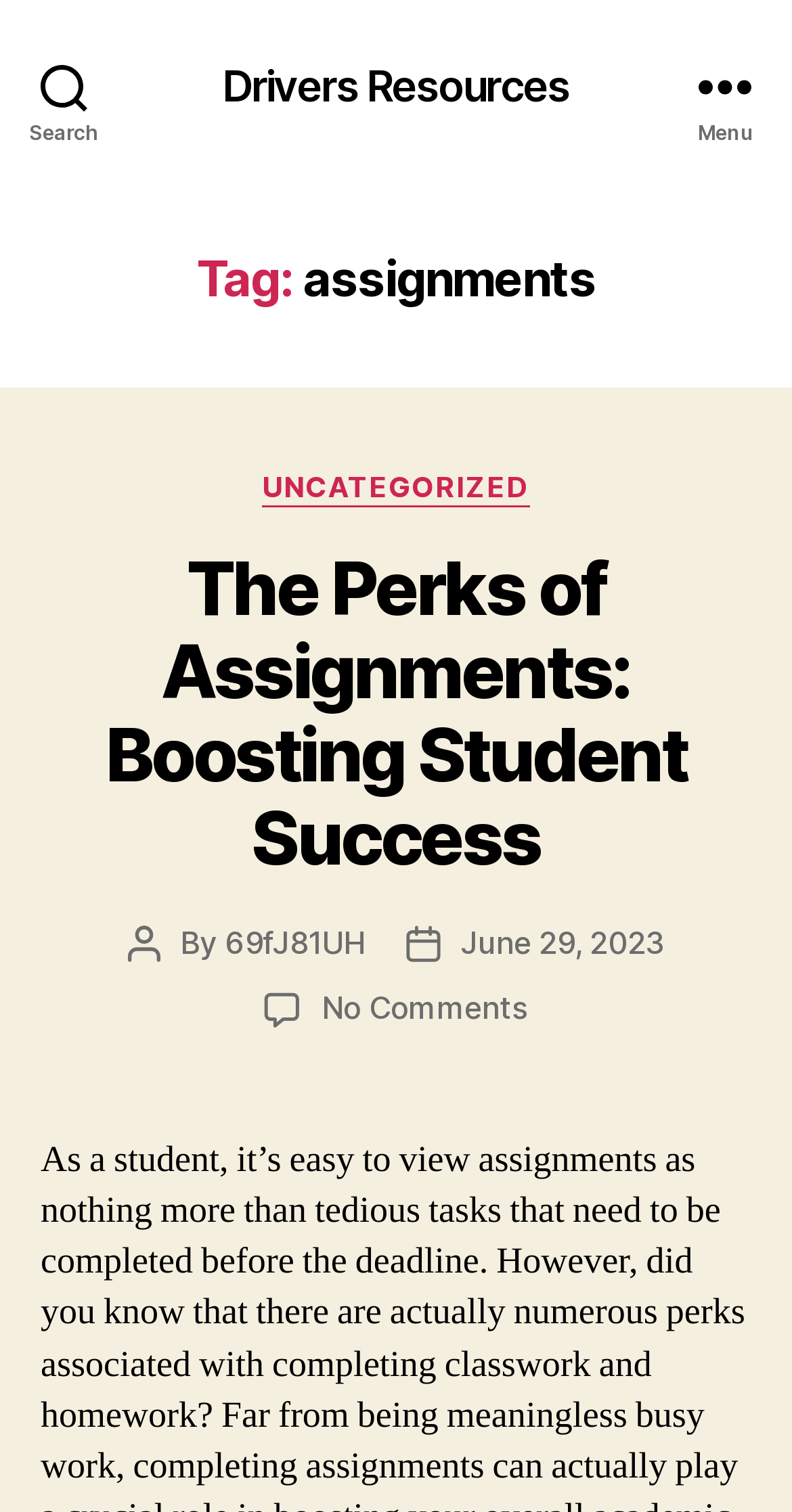Find the bounding box coordinates of the element I should click to carry out the following instruction: "Read the article about The Perks of Assignments".

[0.133, 0.36, 0.867, 0.584]